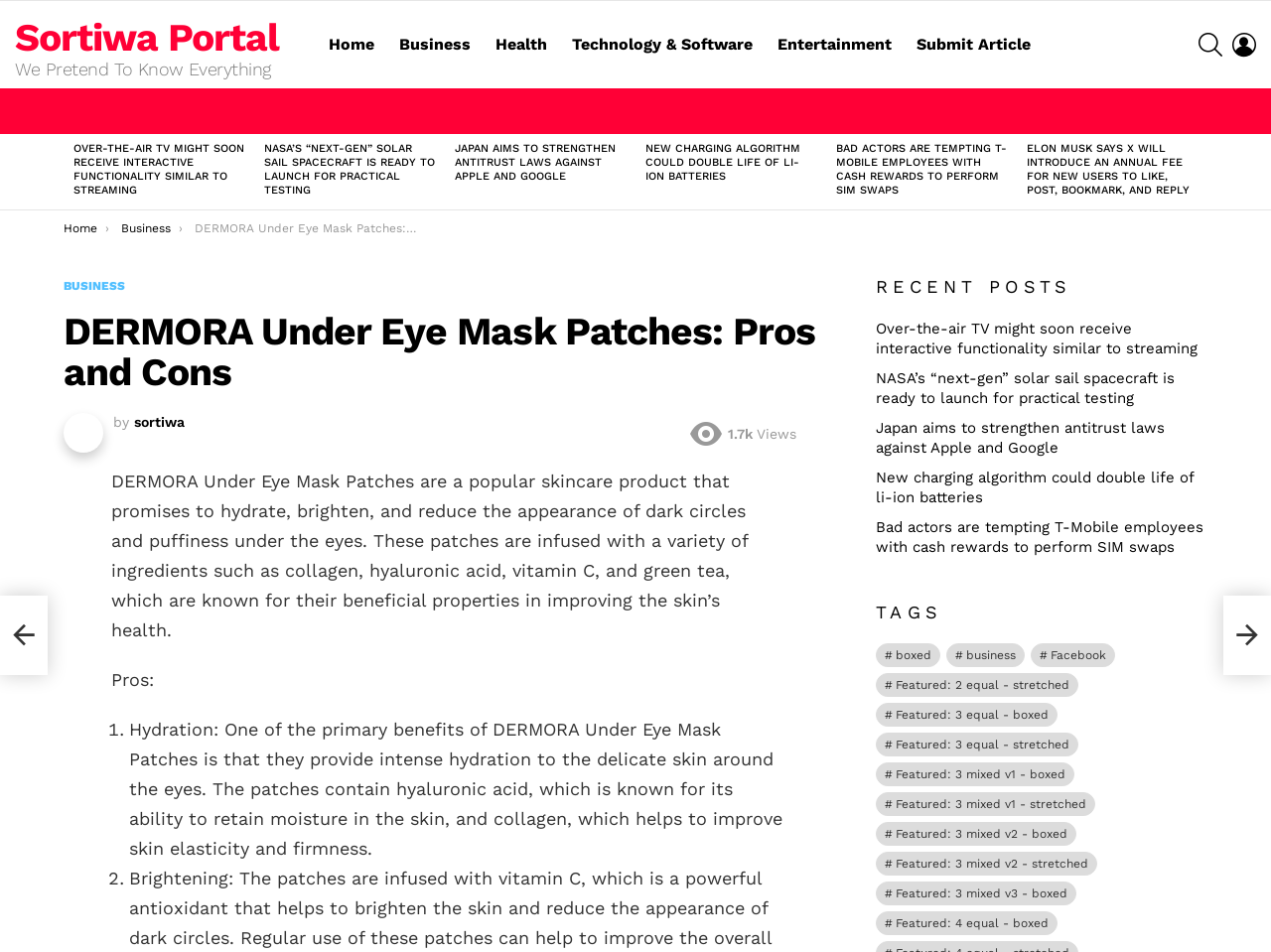Look at the image and answer the question in detail:
What is the author of the article 'DERMORA Under Eye Mask Patches: Pros and Cons'?

I found the author's name by looking at the article's metadata, which shows 'by sortiwa'. Therefore, the author of the article is sortiwa.